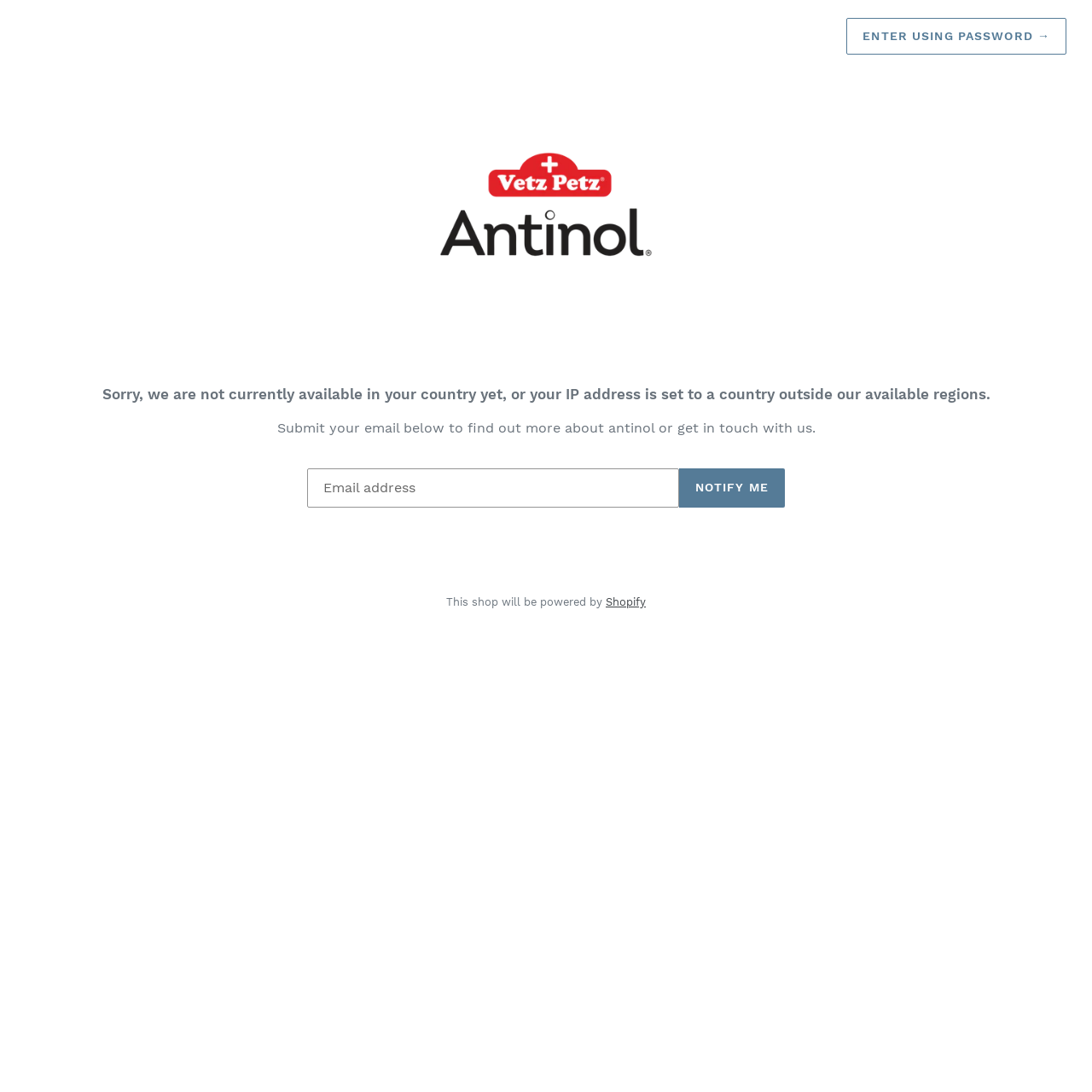Create an in-depth description of the webpage, covering main sections.

The webpage is titled "VetzPetz World" and has a prominent link at the top right corner labeled "ENTER USING PASSWORD". Below this, there is a main section that takes up most of the page. 

At the top of this main section, there is a link to "VetzPetz World" accompanied by an image with the same name. This image is centered and takes up about half of the width of the page.

Below the image, there is a paragraph of text apologizing for the website not being available in the user's country. This text spans most of the width of the page.

Underneath this paragraph, there is a call-to-action section. It starts with a line of text asking users to submit their email to find out more about the website or get in touch with the team. Below this, there is a label "Email" followed by a text input field where users can enter their email address. To the right of the text input field, there is a button labeled "NOTIFY ME".

Finally, at the bottom of the main section, there is a line of text indicating that the shop will be powered by Shopify, with a link to Shopify's website.